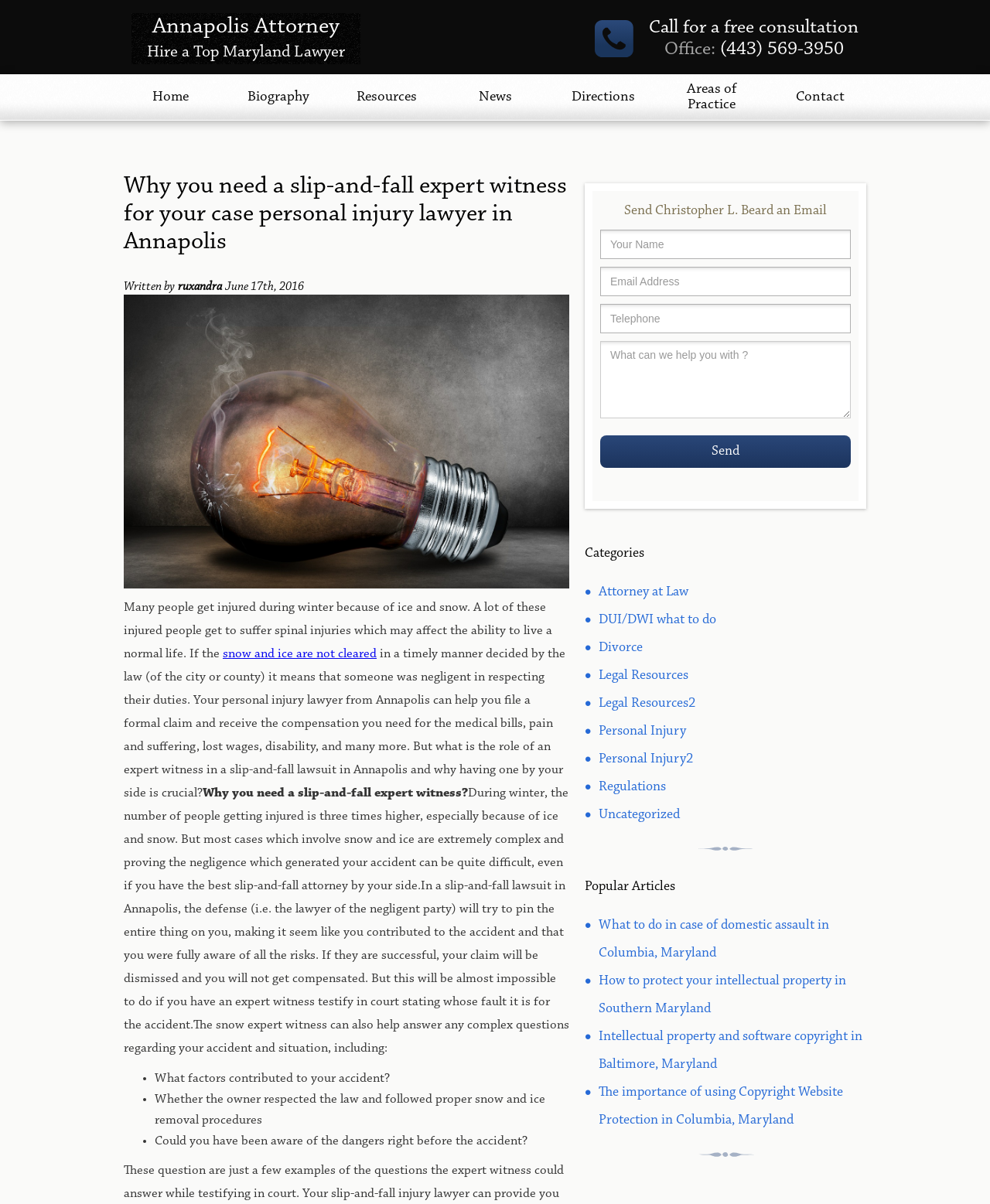Analyze the image and deliver a detailed answer to the question: What is the purpose of the contact form?

The contact form on the webpage is designed to allow users to send an email to Christopher L. Beard. It requires users to fill in their name, email address, telephone number, and a message, and then submit the form to send the email.